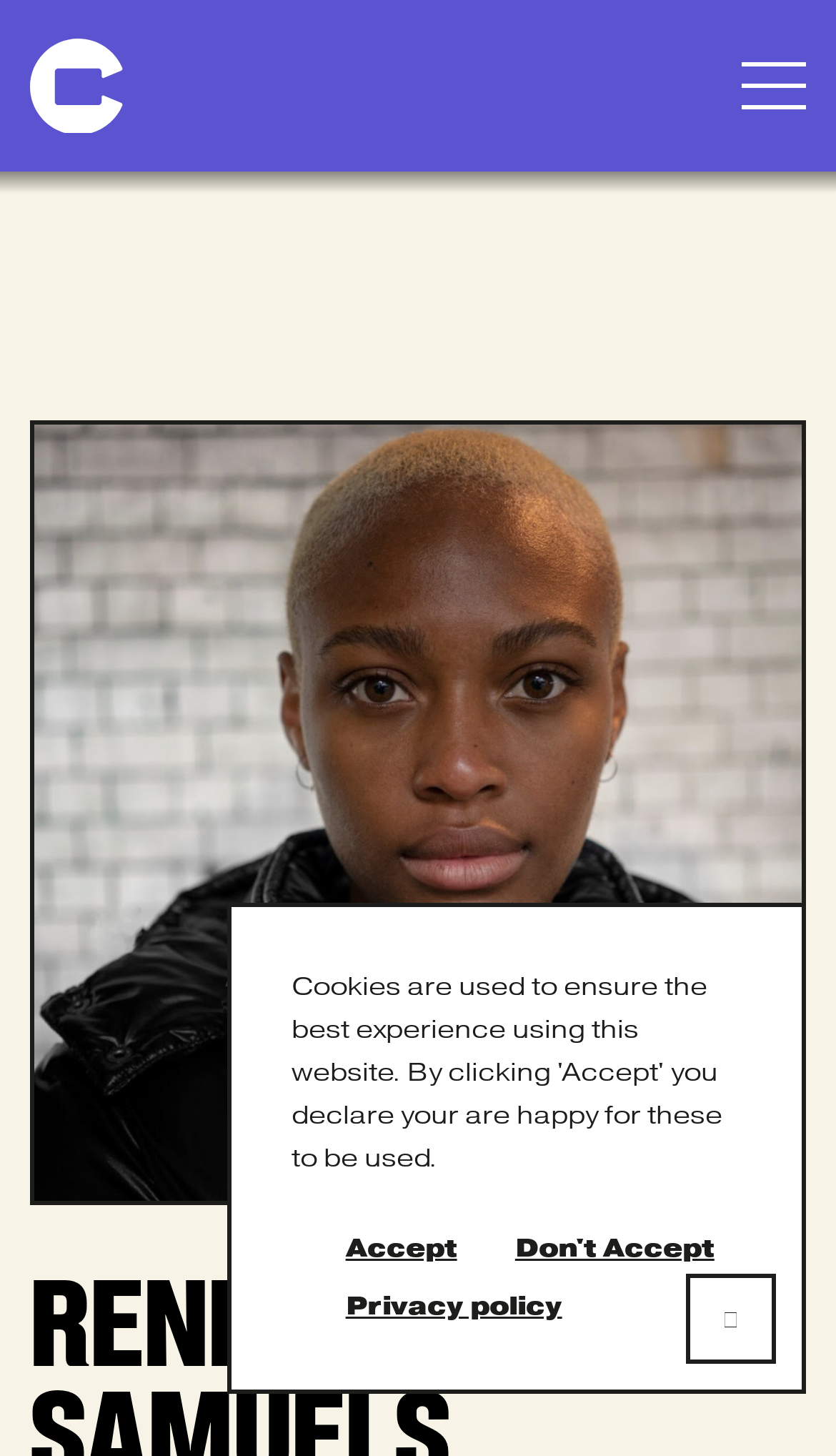Reply to the question with a single word or phrase:
What is the purpose of the button on the top right?

Header Navigation